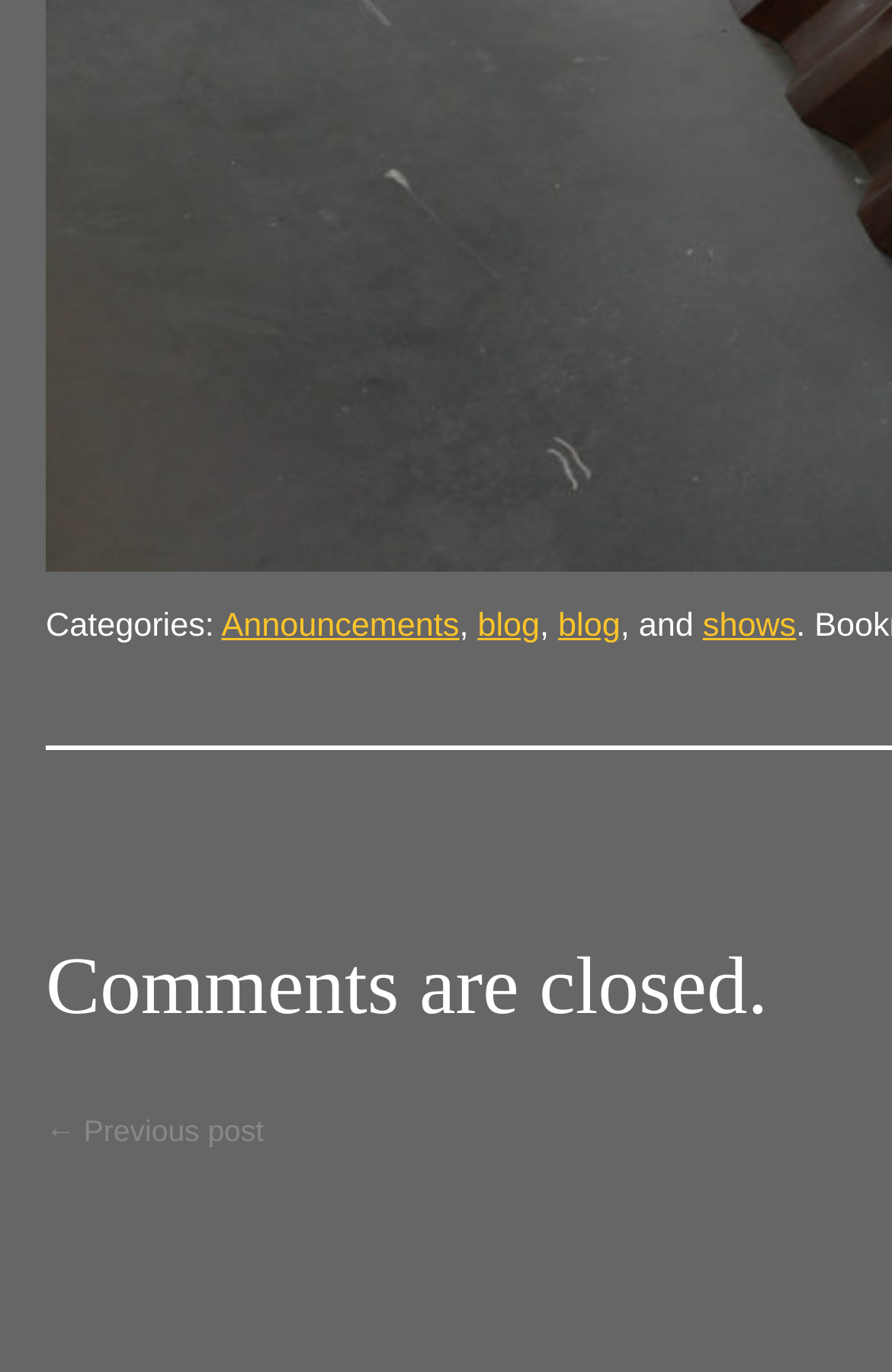What is the status of comments on the webpage?
Based on the screenshot, provide your answer in one word or phrase.

Comments are closed